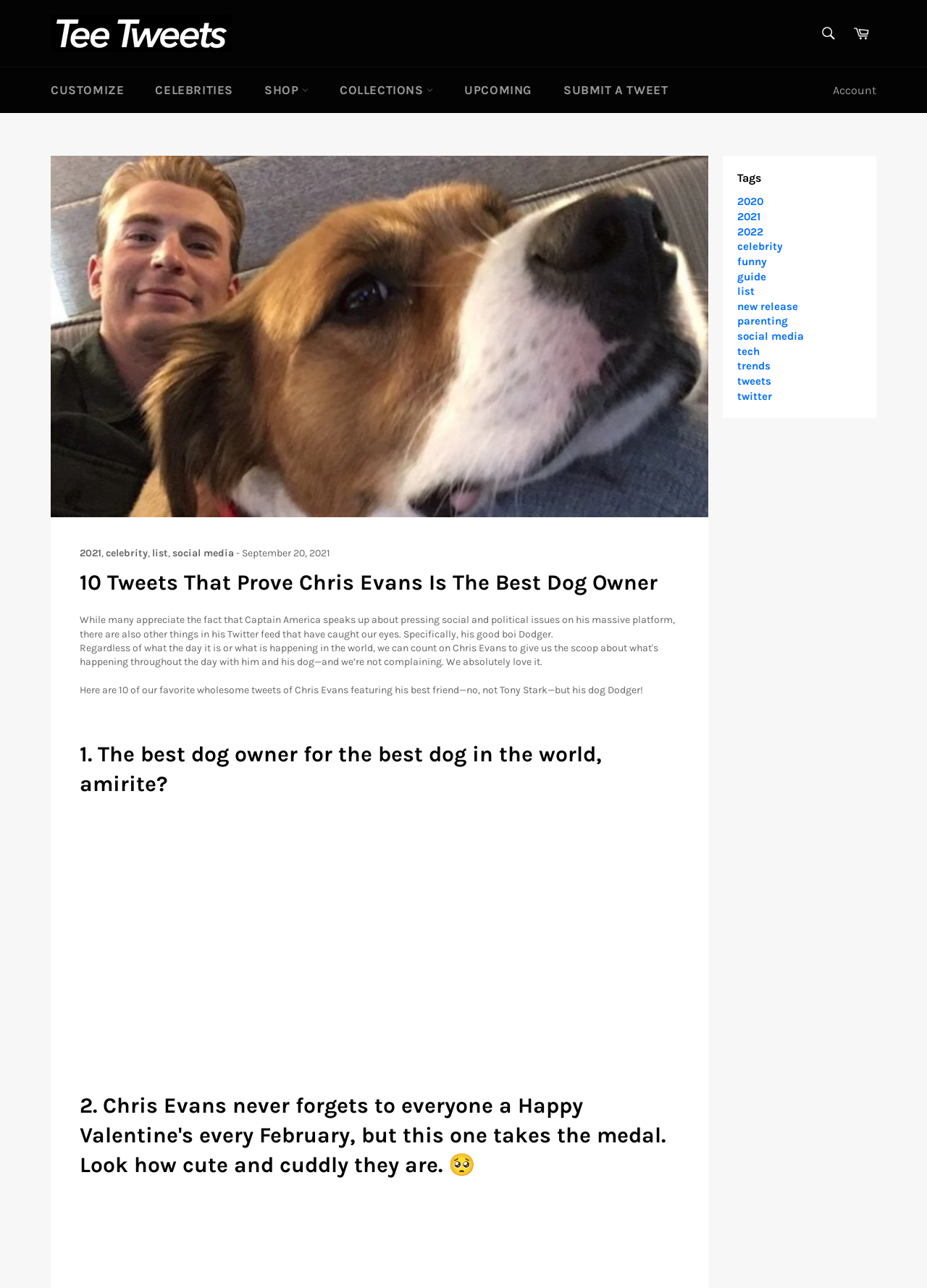Find the bounding box coordinates of the clickable area required to complete the following action: "Go to Cart".

[0.912, 0.014, 0.945, 0.038]